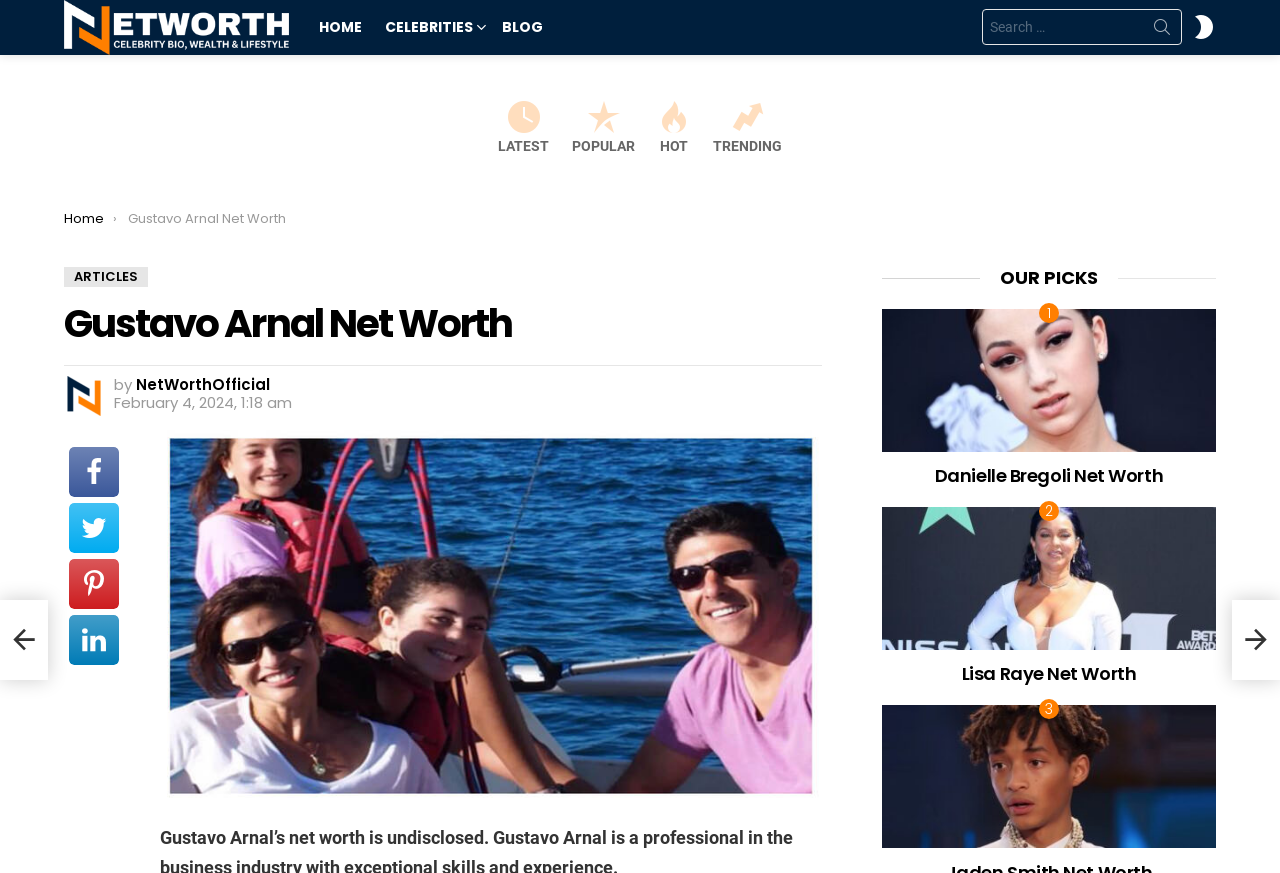What is the author of the article 'Gustavo Arnal Net Worth'?
Answer the question using a single word or phrase, according to the image.

NetWorthOfficial